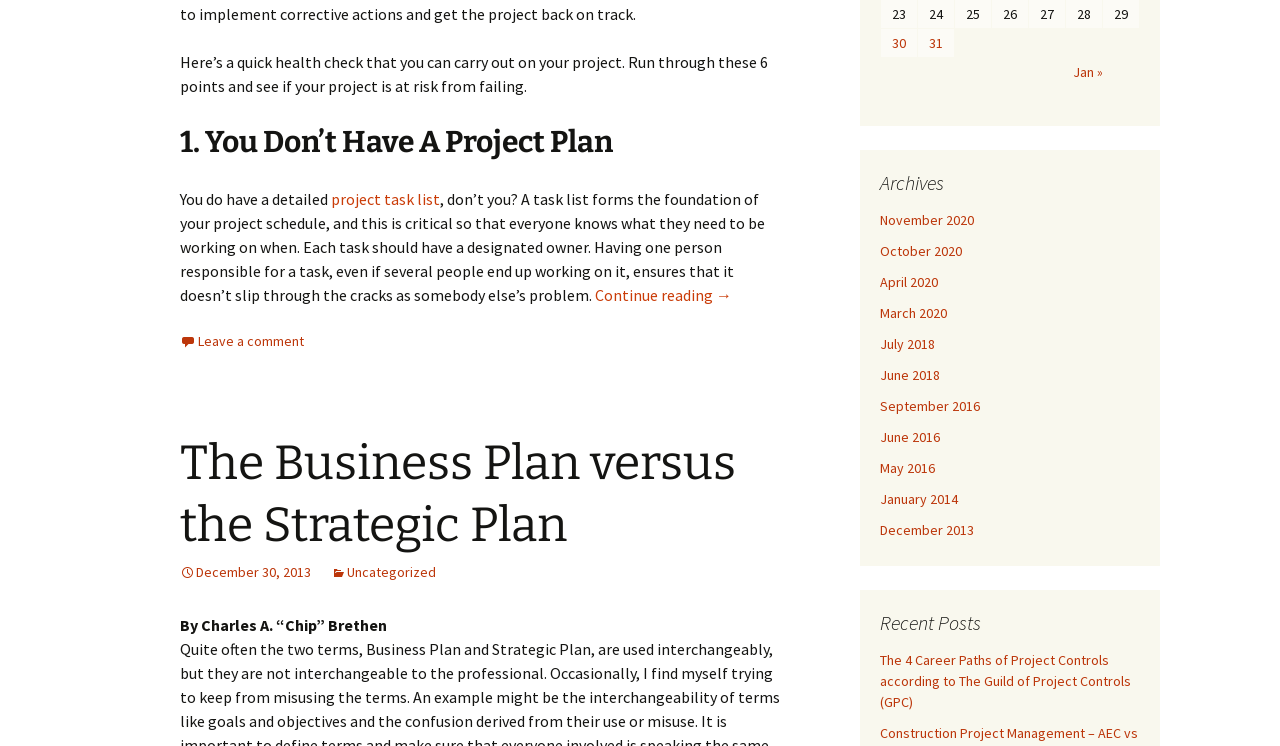Please provide the bounding box coordinates for the UI element as described: "July 2018". The coordinates must be four floats between 0 and 1, represented as [left, top, right, bottom].

[0.688, 0.449, 0.73, 0.473]